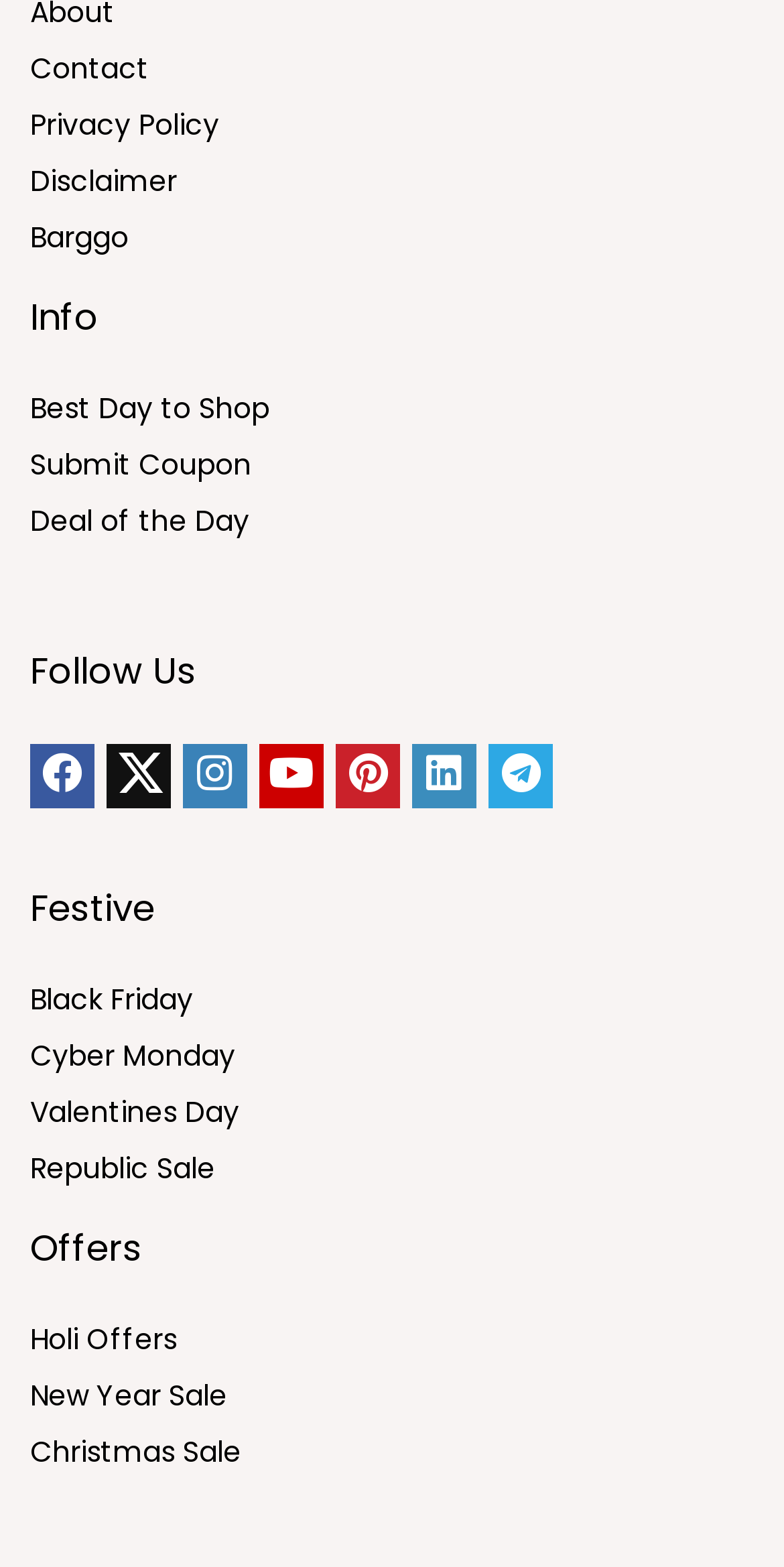Identify the bounding box coordinates of the region that should be clicked to execute the following instruction: "submit a coupon".

[0.038, 0.284, 0.321, 0.309]